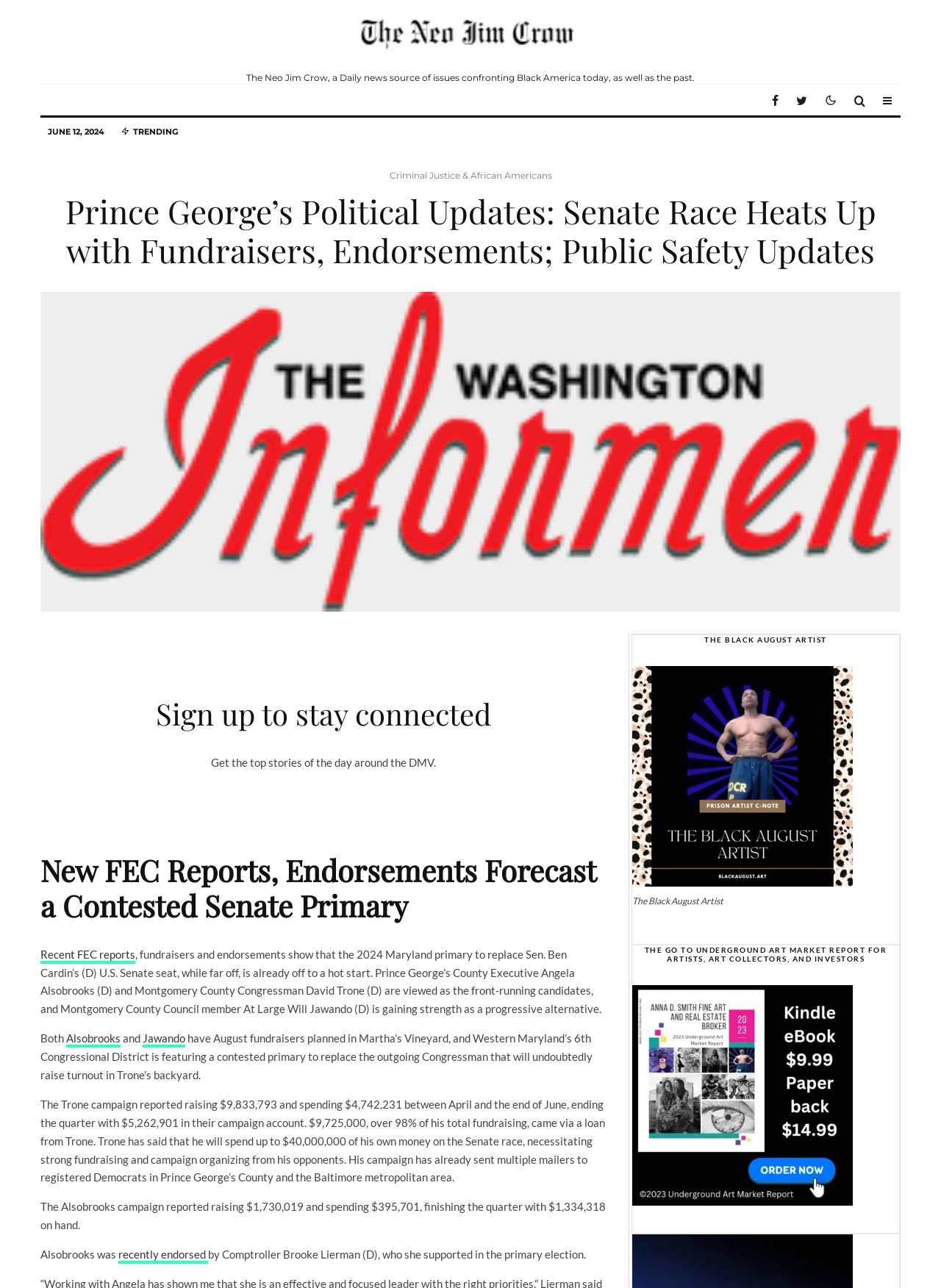Explain the webpage's design and content in an elaborate manner.

The webpage is a news article focused on Prince George's Political Updates, specifically the Senate race and public safety updates. At the top, there is a navigation bar with links to "The Neo Jim Crow", Facebook, Twitter, and other social media platforms. Below the navigation bar, there is a date "JUNE 12, 2024" and a trending section with a link to "Criminal Justice & African Americans".

The main content of the webpage is divided into sections. The first section has a heading "Prince George's Political Updates: Senate Race Heats Up with Fundraisers, Endorsements; Public Safety Updates" and a subheading "Sign up to stay connected" with a brief description "Get the top stories of the day around the DMV." Below this, there is a section about new FEC reports and endorsements forecasting a contested Senate primary, with links to "Recent FEC reports" and text describing the candidates and their fundraising efforts.

To the right of the main content, there is a section with a heading "THE BLACK AUGUST ARTIST" and a figure with a link and a figcaption "The Black August Artist". Below this, there is another section with a heading "THE GO TO UNDERGROUND ART MARKET REPORT FOR ARTISTS, ART COLLECTORS, AND INVESTORS" and a link.

Overall, the webpage has a mix of news articles, navigation links, and sections focused on art and politics.